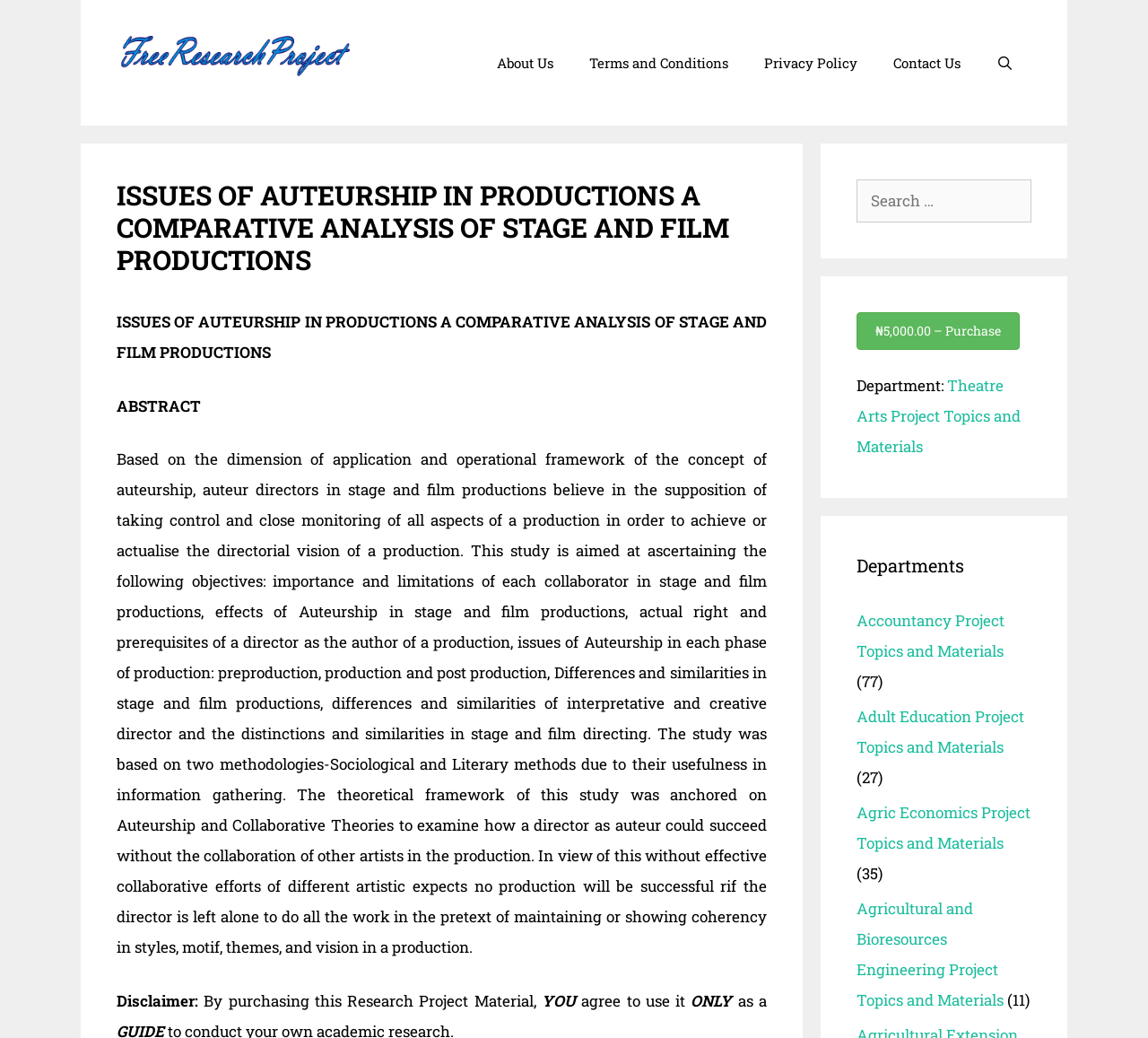Determine the bounding box coordinates of the region to click in order to accomplish the following instruction: "View Theatre Arts project topics and materials". Provide the coordinates as four float numbers between 0 and 1, specifically [left, top, right, bottom].

[0.746, 0.361, 0.889, 0.44]